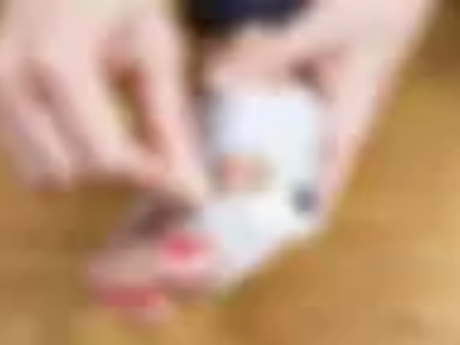Who is handling the bandage?
Based on the image content, provide your answer in one word or a short phrase.

Healthcare professional